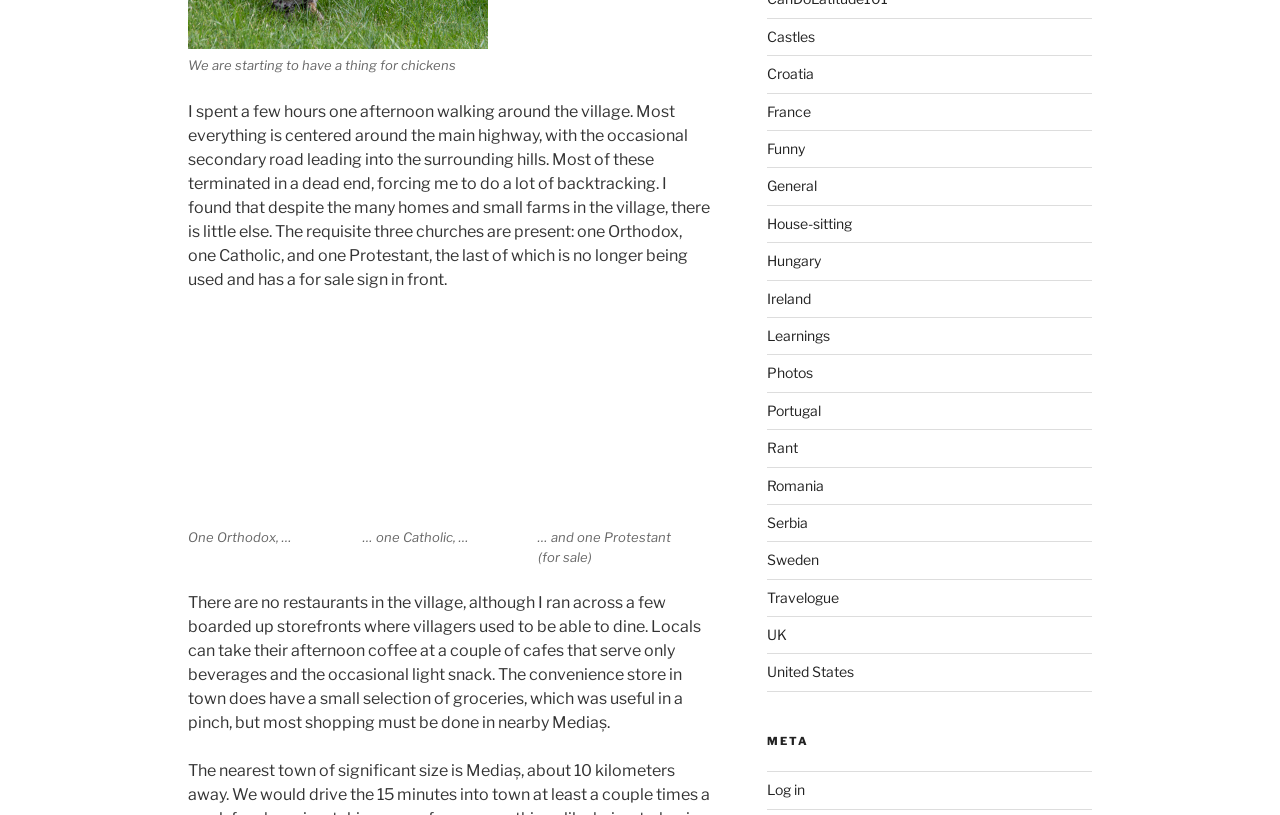Refer to the image and offer a detailed explanation in response to the question: How many churches are mentioned in the text?

The text mentions that the village has 'the requisite three churches: one Orthodox, one Catholic, and one Protestant'. This indicates that there are three churches in the village.